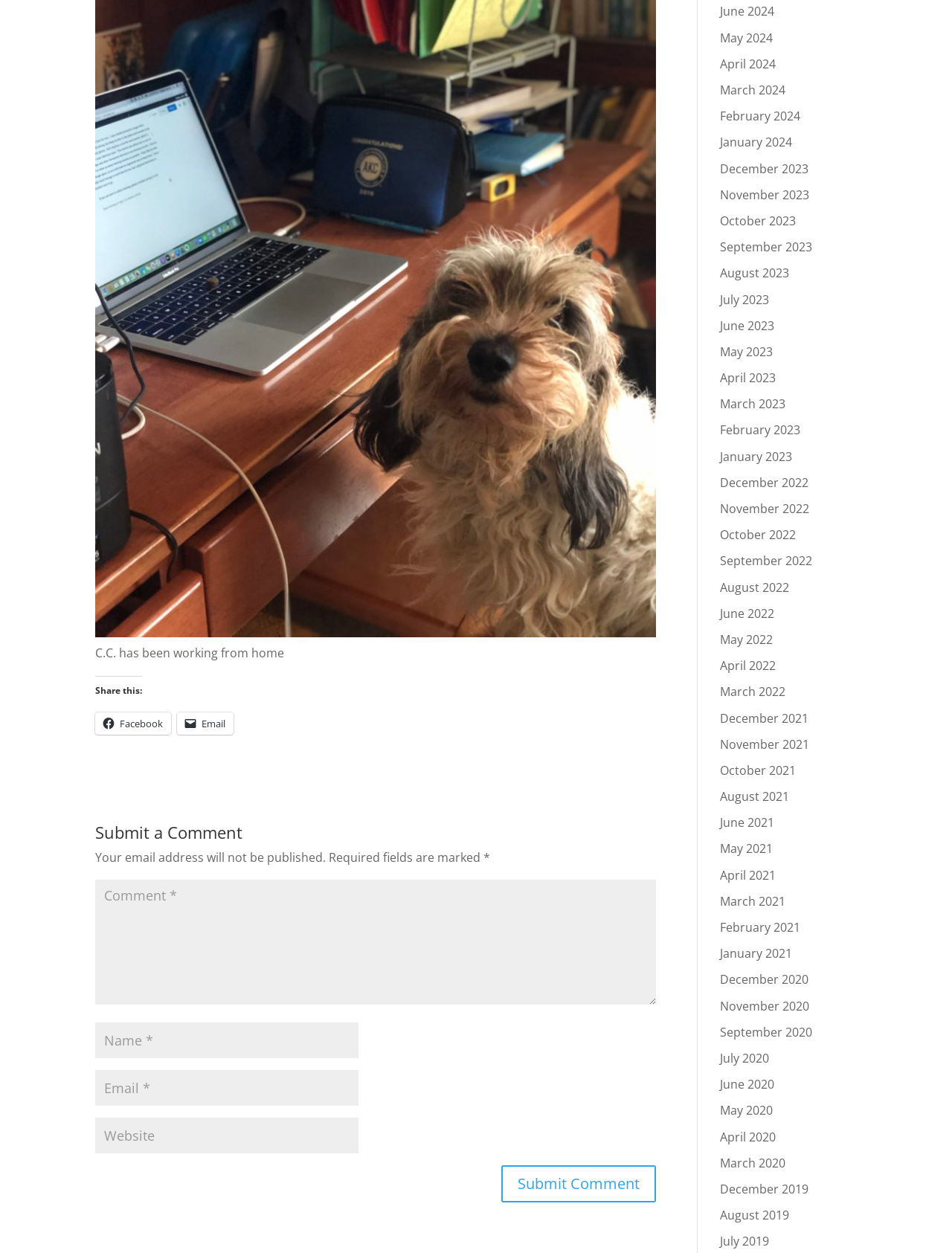What happens when I click the 'Submit Comment' button?
Observe the image and answer the question with a one-word or short phrase response.

Submit a comment